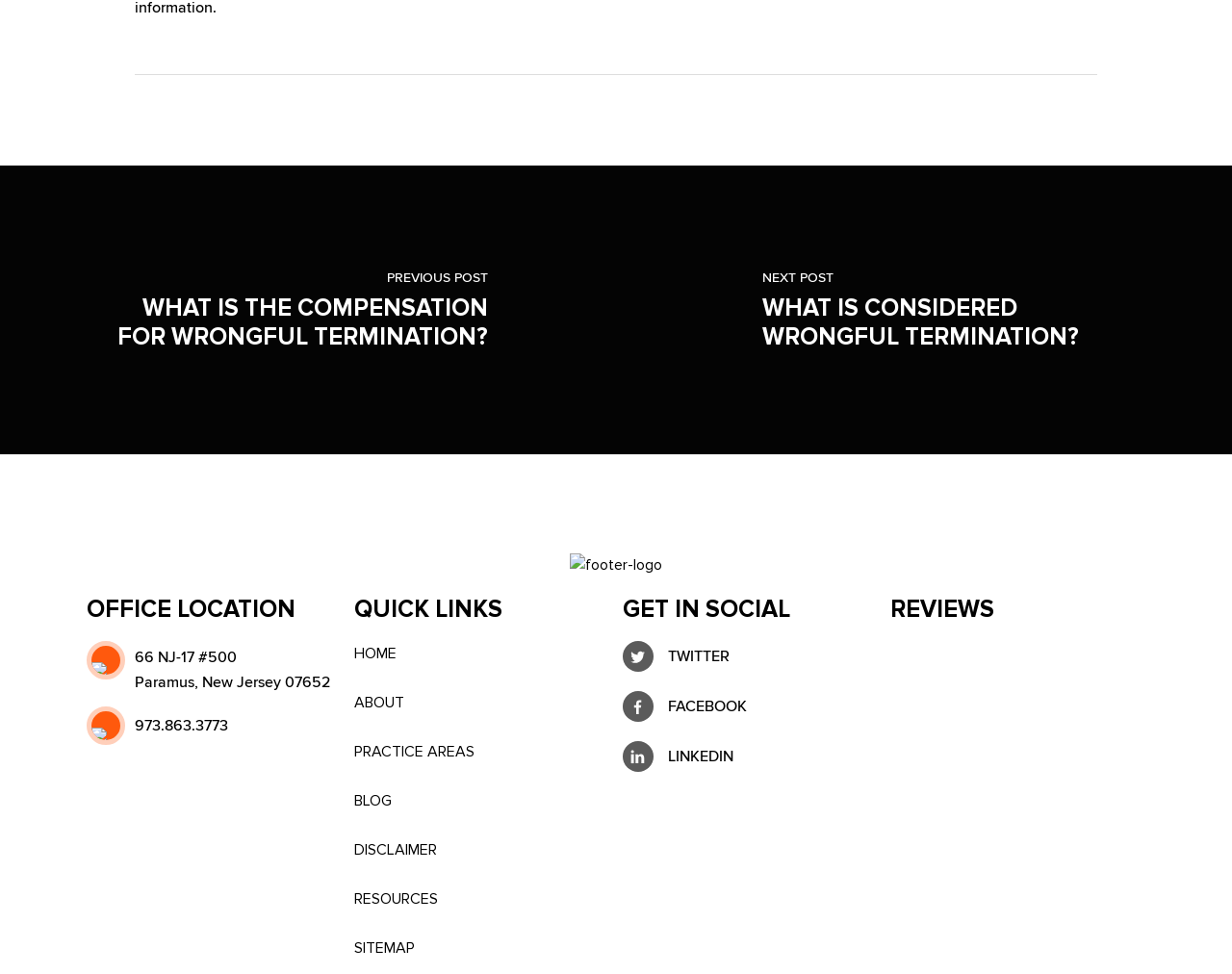Could you find the bounding box coordinates of the clickable area to complete this instruction: "Follow the company on TWITTER"?

[0.505, 0.658, 0.711, 0.69]